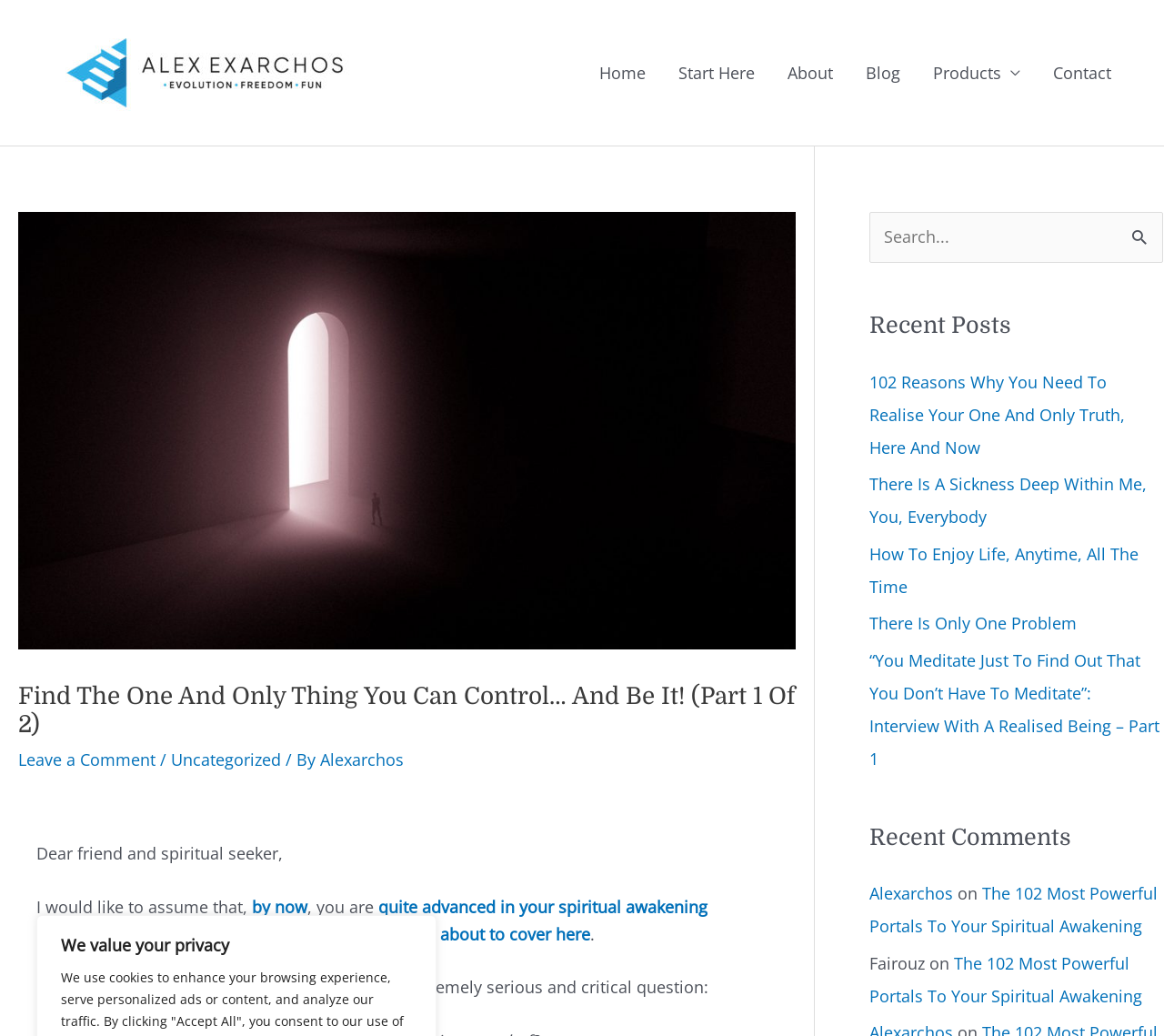Locate the bounding box coordinates of the element I should click to achieve the following instruction: "Read the 'Recent Posts'".

[0.747, 0.298, 0.999, 0.748]